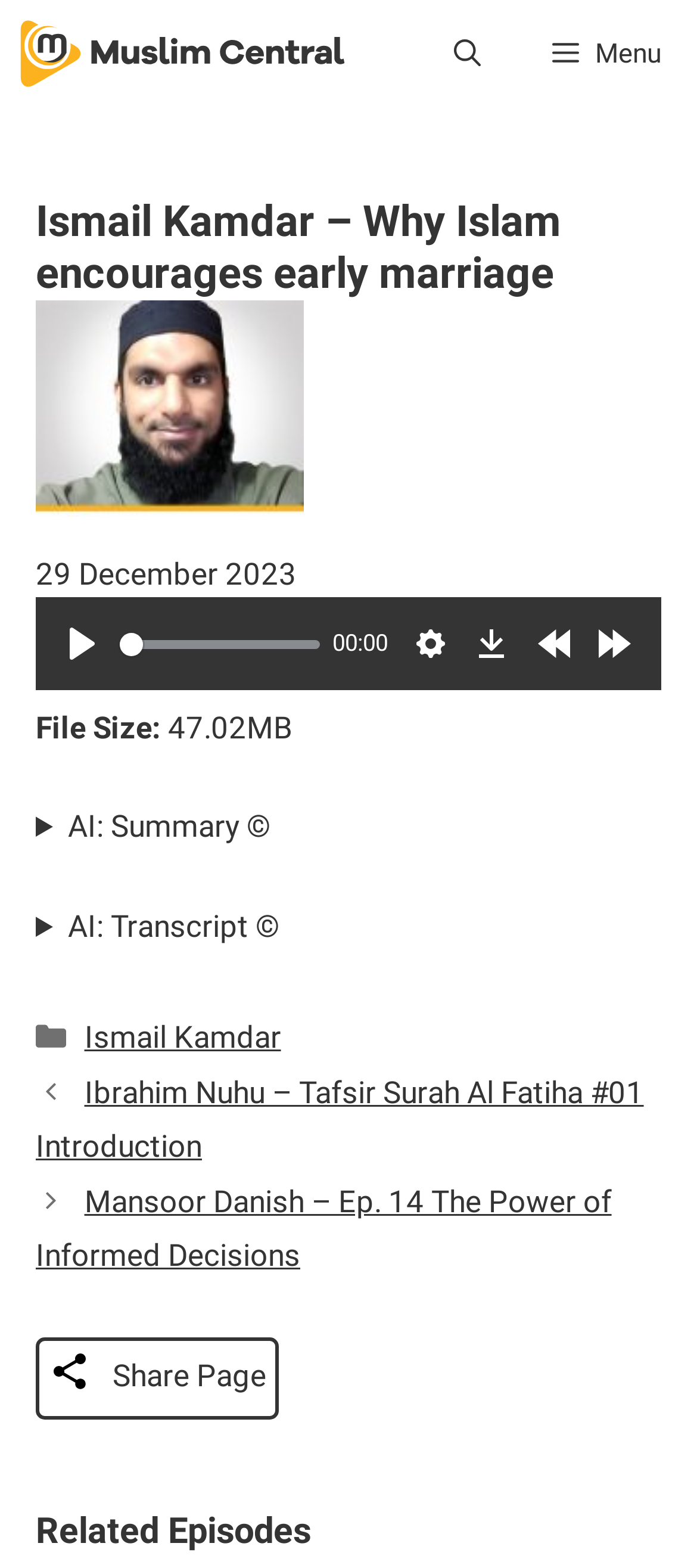What is the category of the audio lecture?
Provide a detailed and extensive answer to the question.

Although there is a 'Categories' label in the FooterAsNonLandmark section, the specific category of the audio lecture is not specified.